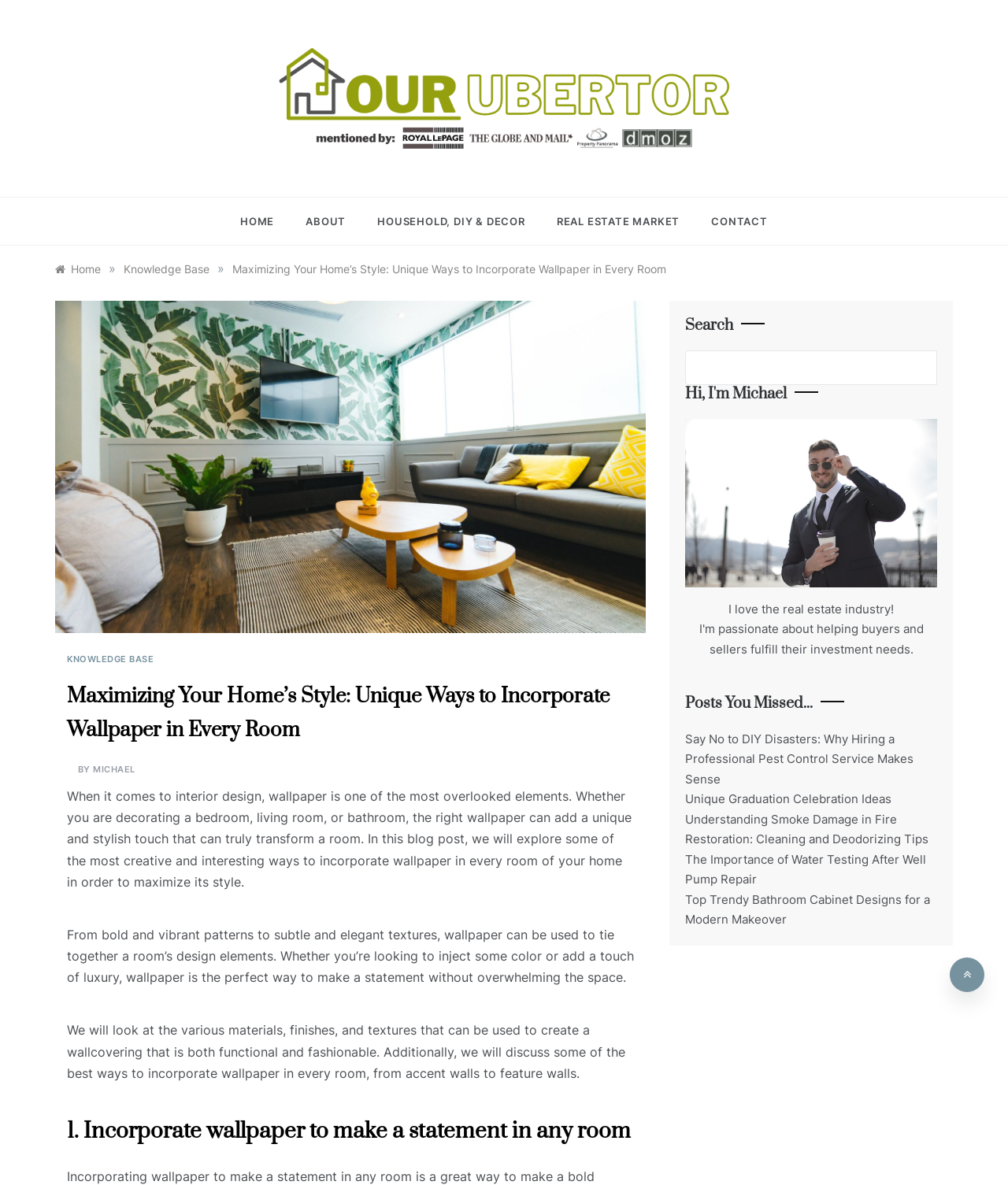Specify the bounding box coordinates of the area to click in order to follow the given instruction: "Read the article 'Maximizing Your Home’s Style: Unique Ways to Incorporate Wallpaper in Every Room'."

[0.23, 0.221, 0.661, 0.233]